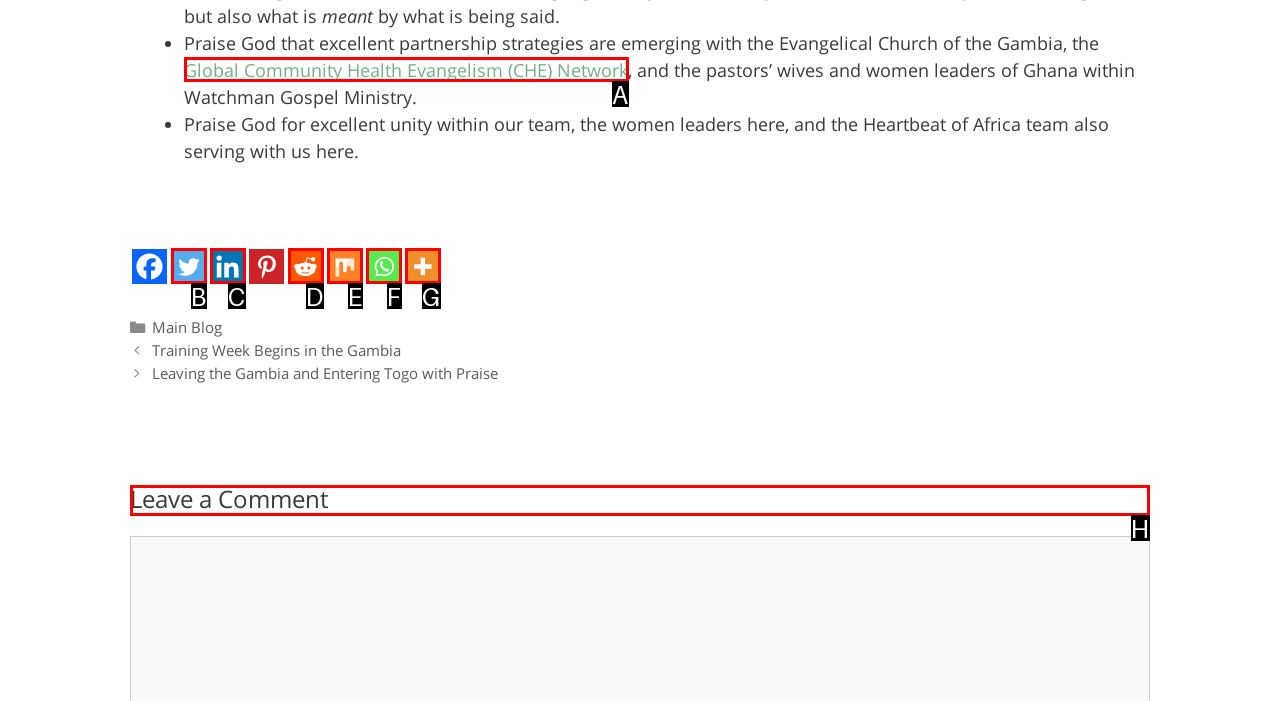Identify the correct lettered option to click in order to perform this task: Leave a comment. Respond with the letter.

H